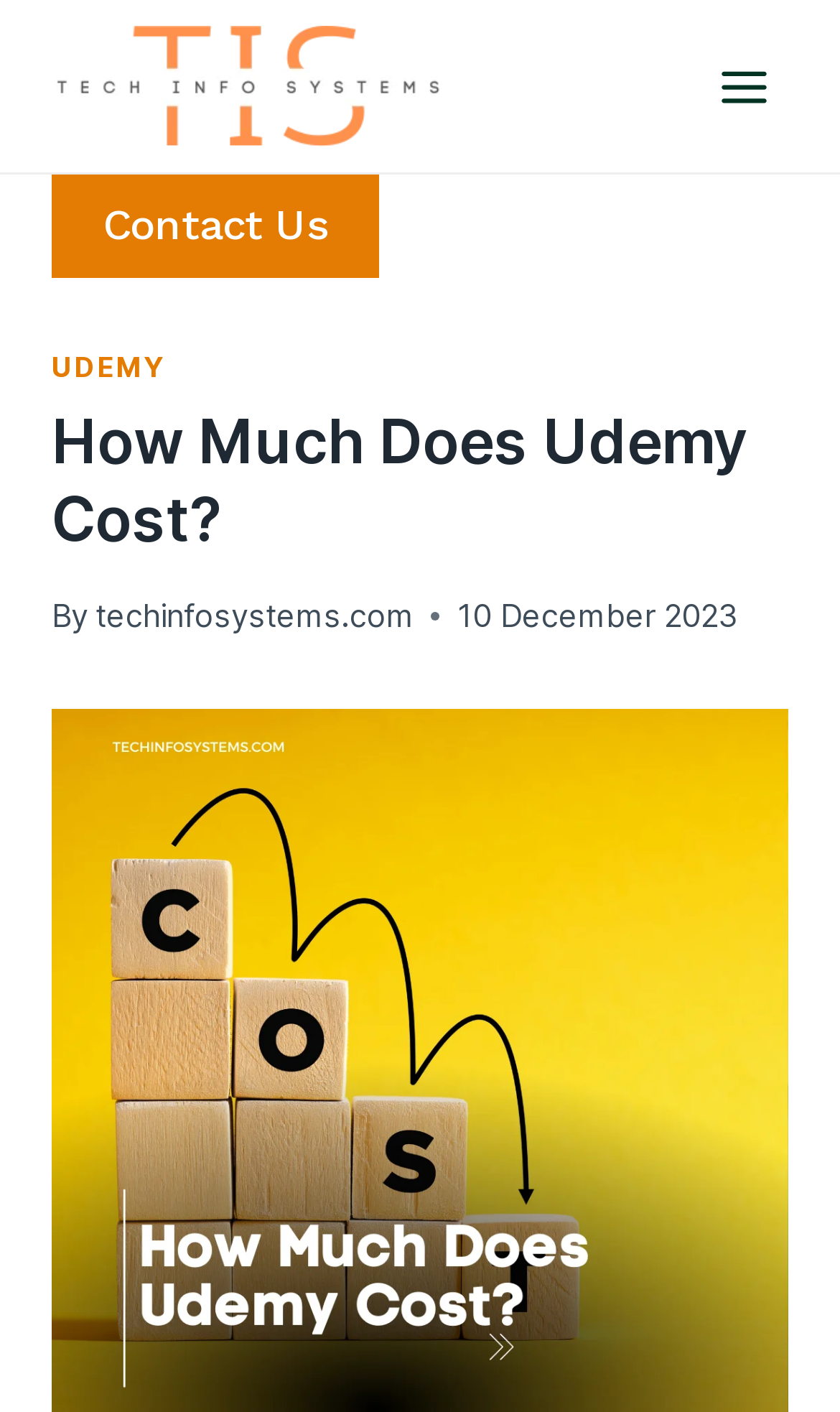Please respond to the question with a concise word or phrase:
What is the text on the top-left corner of the webpage?

TIS | Course Reviews, Advice, Top Picks and How To